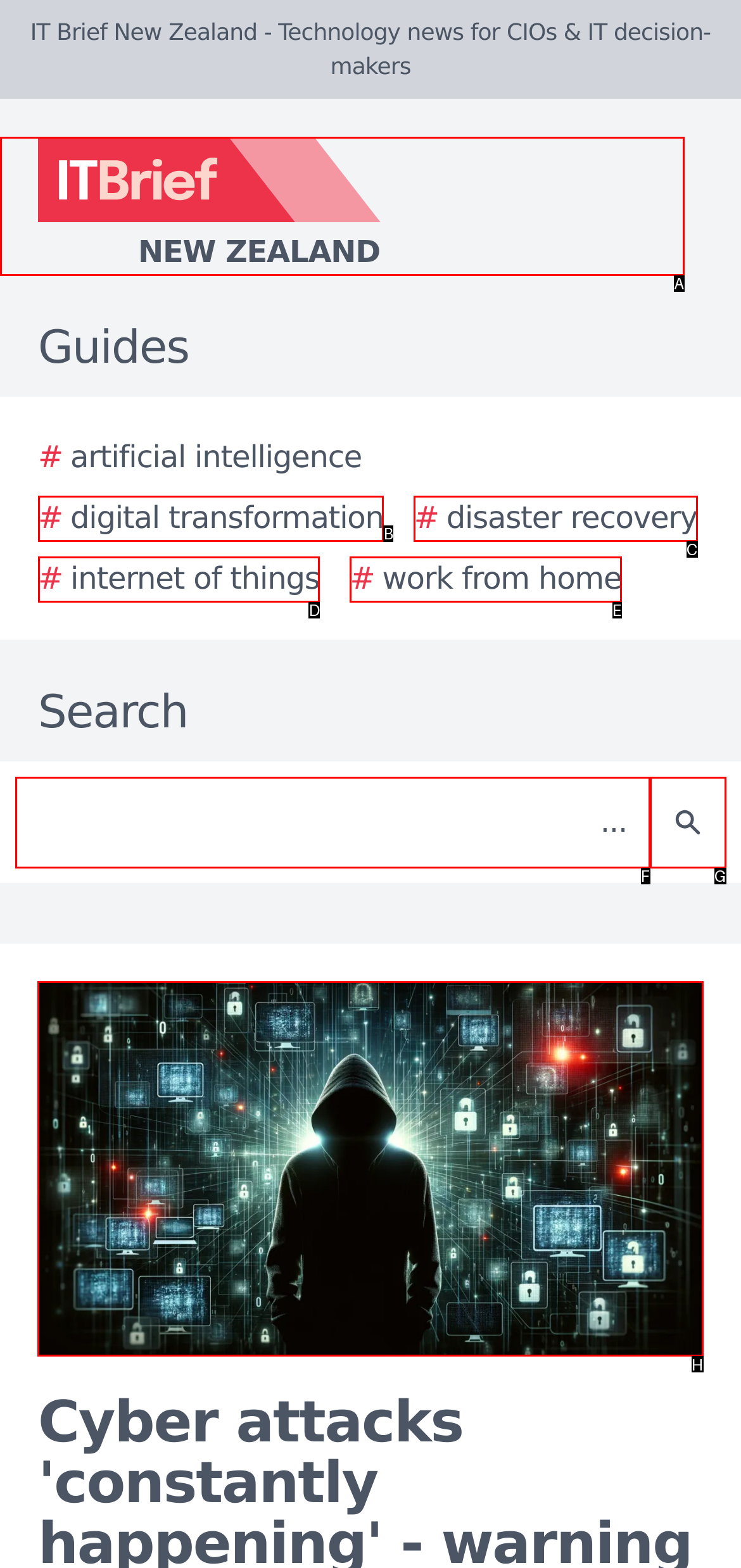Determine the correct UI element to click for this instruction: View the story image. Respond with the letter of the chosen element.

H